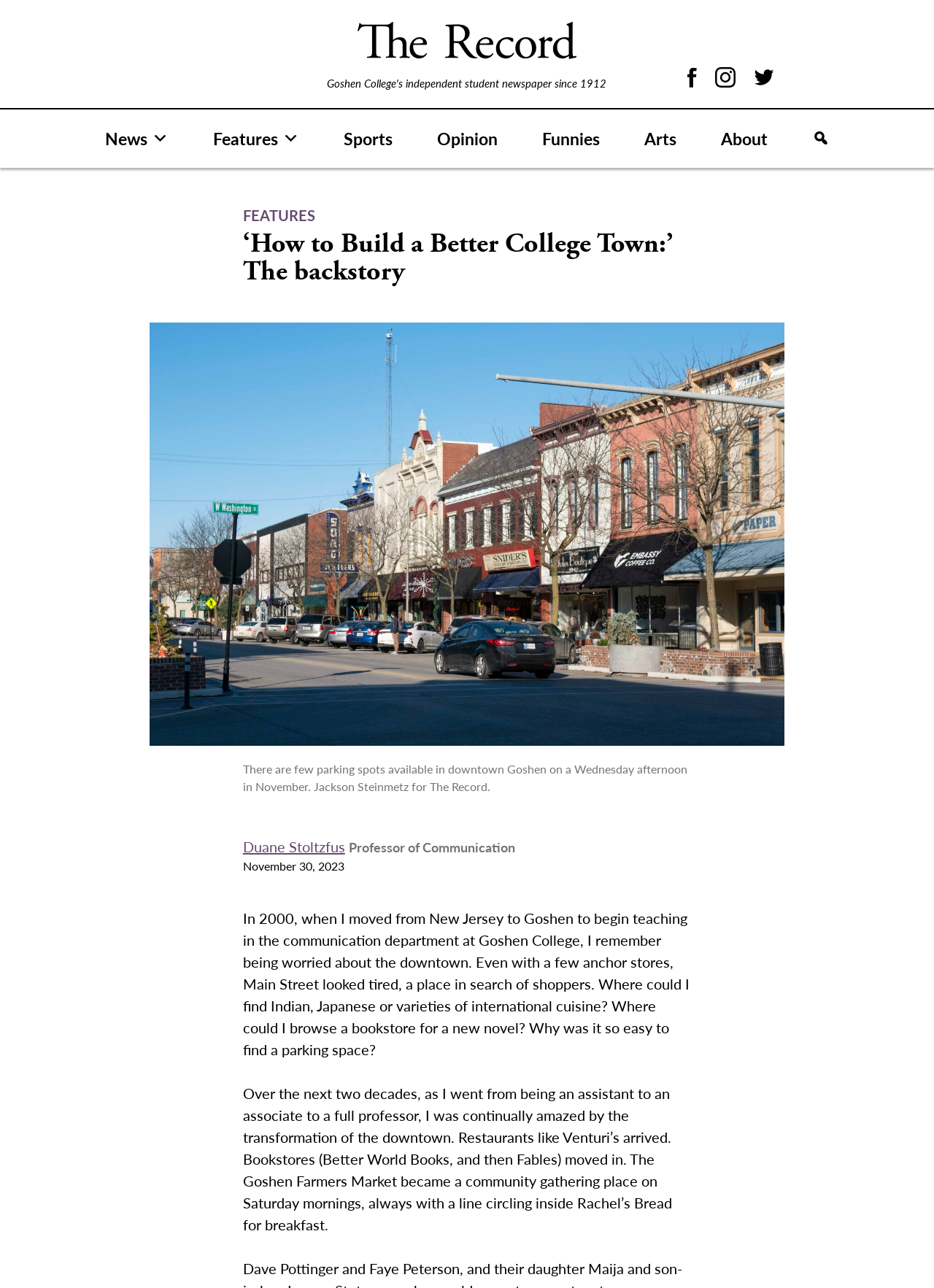Predict the bounding box of the UI element based on the description: "Sports". The coordinates should be four float numbers between 0 and 1, formatted as [left, top, right, bottom].

[0.345, 0.096, 0.444, 0.119]